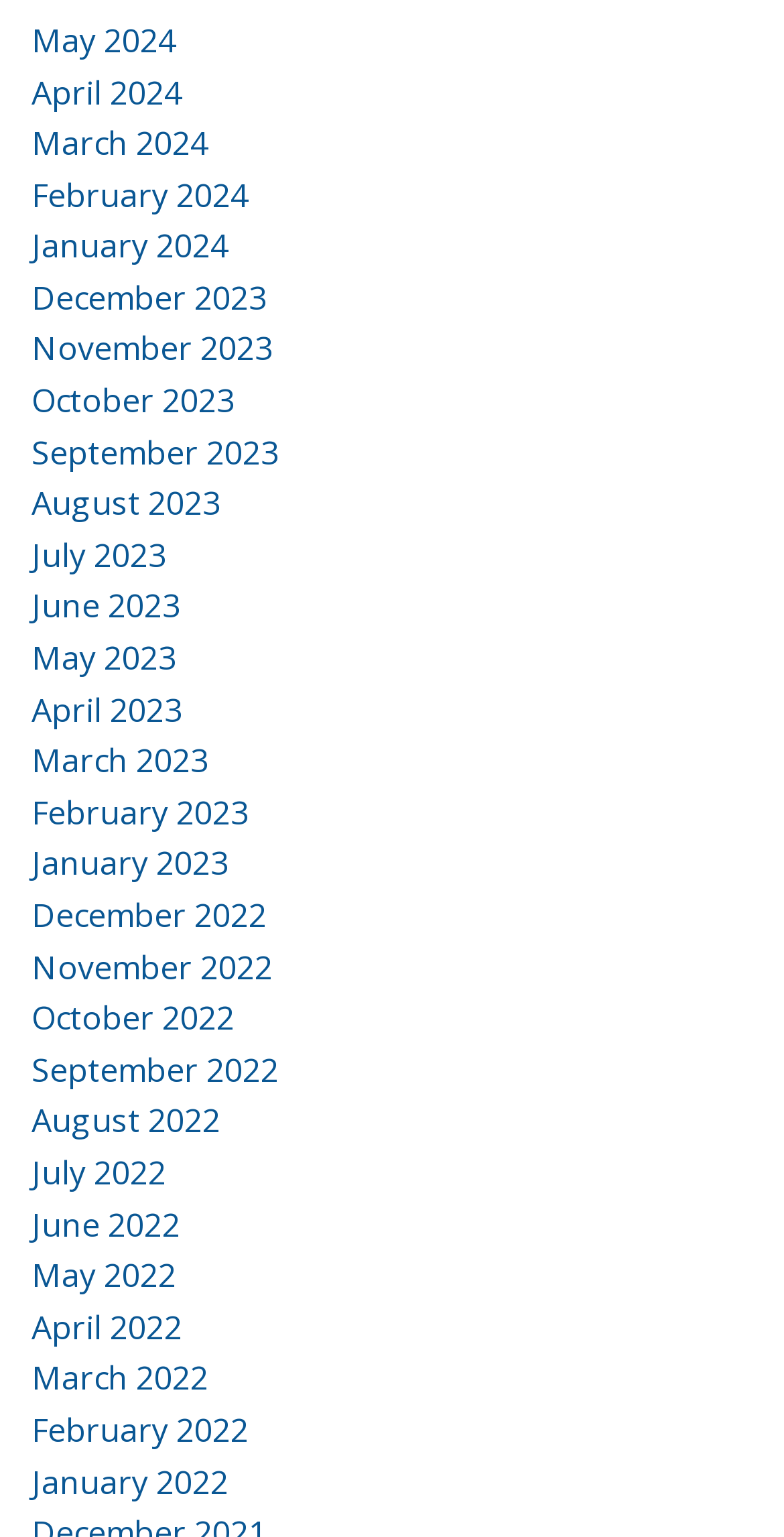How many months are listed on the webpage?
Look at the image and respond with a single word or a short phrase.

24